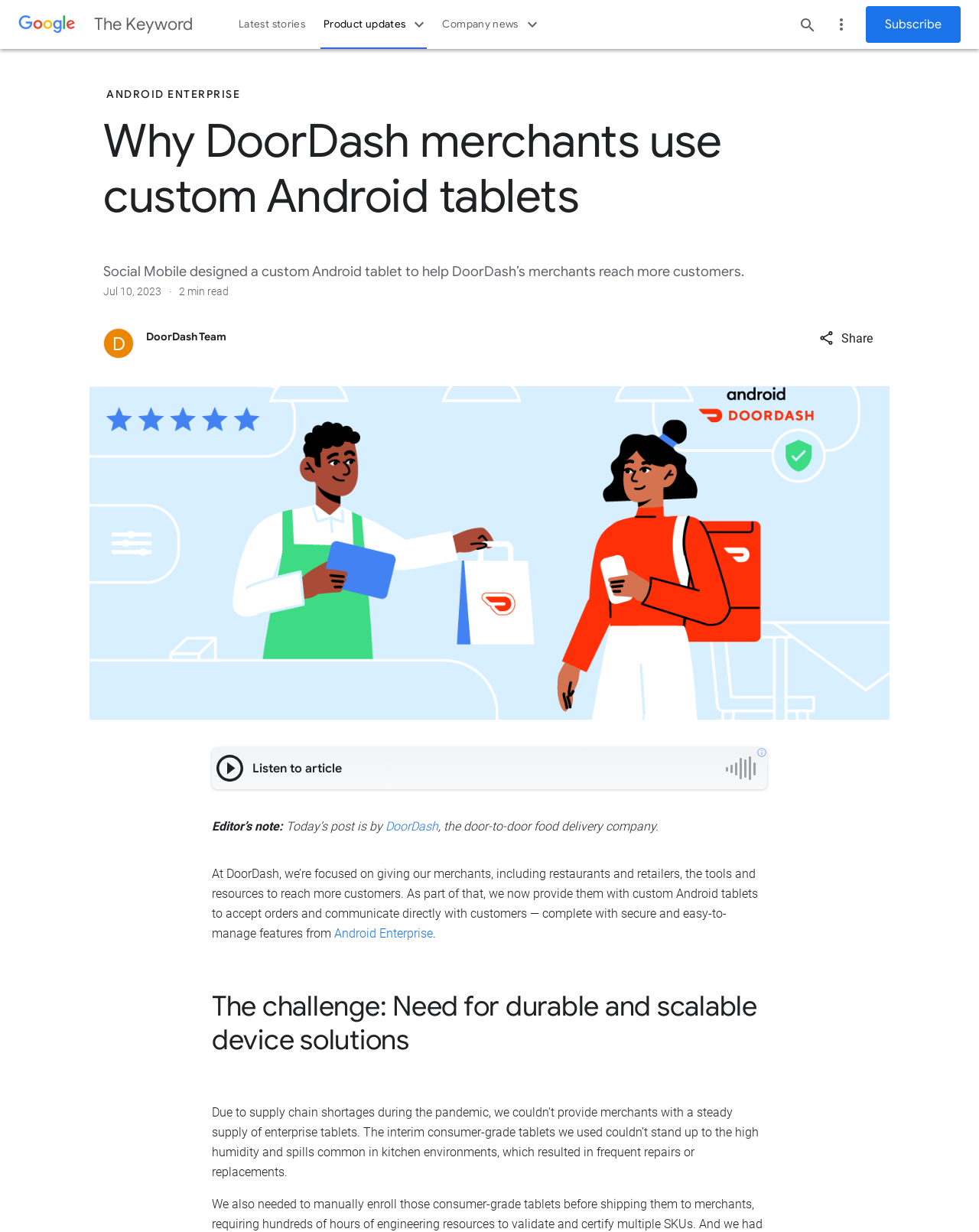Locate the bounding box coordinates of the UI element described by: "nic.li". The bounding box coordinates should consist of four float numbers between 0 and 1, i.e., [left, top, right, bottom].

None